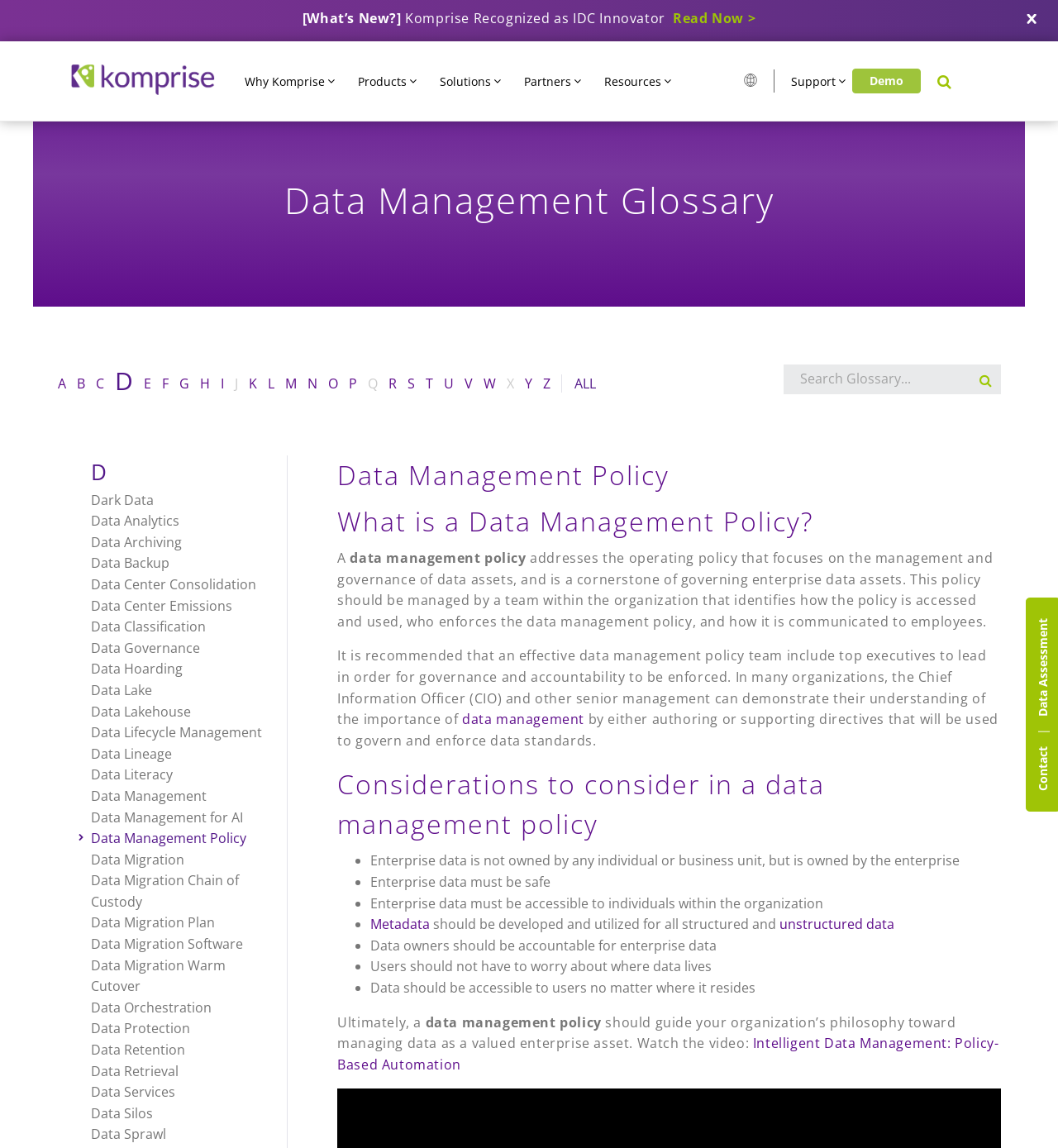What is the position of the 'Support' link in the navigation menu? Please answer the question using a single word or phrase based on the image.

Last